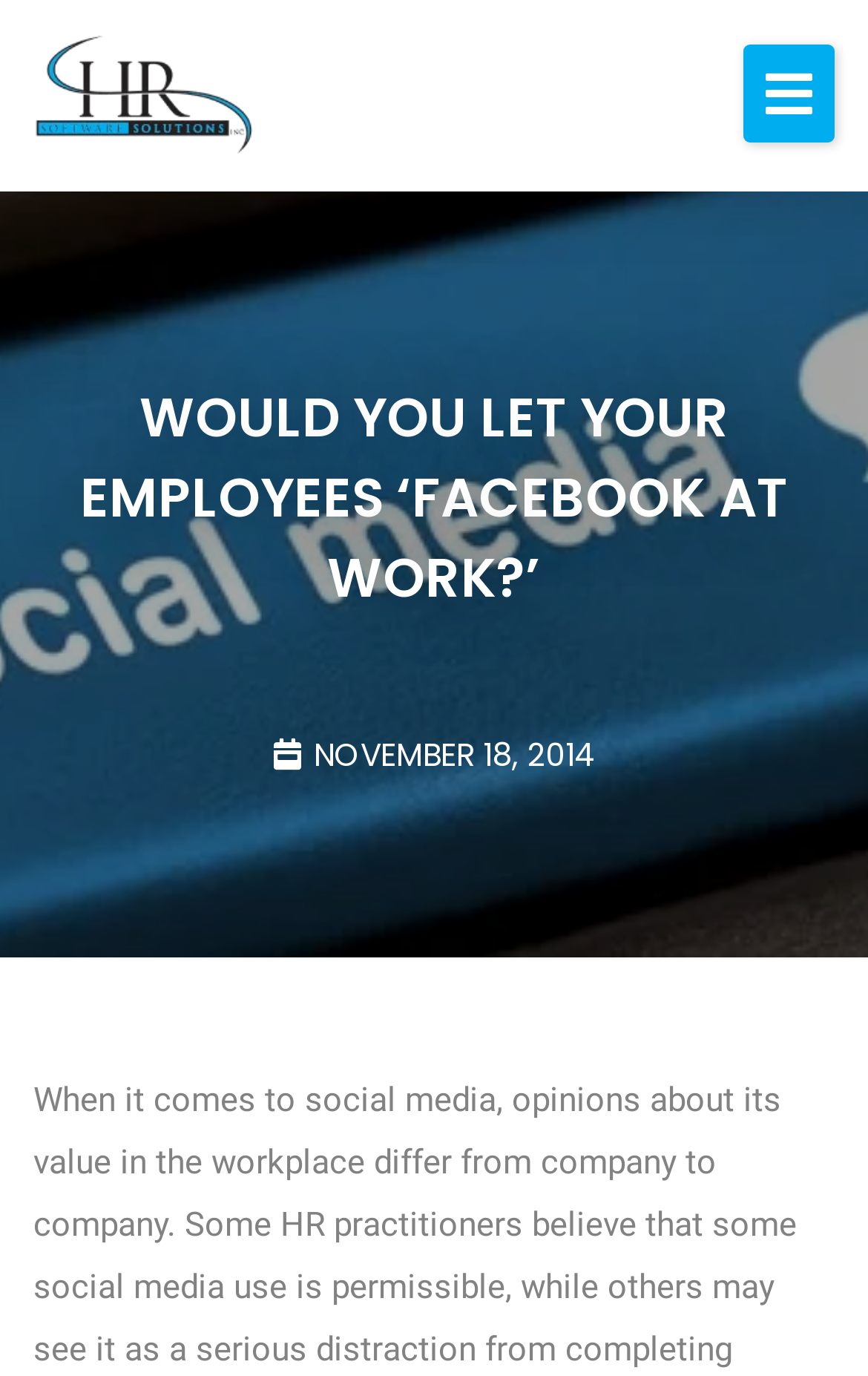Using the description: "parent_node: Expertise", determine the UI element's bounding box coordinates. Ensure the coordinates are in the format of four float numbers between 0 and 1, i.e., [left, top, right, bottom].

[0.856, 0.033, 0.962, 0.104]